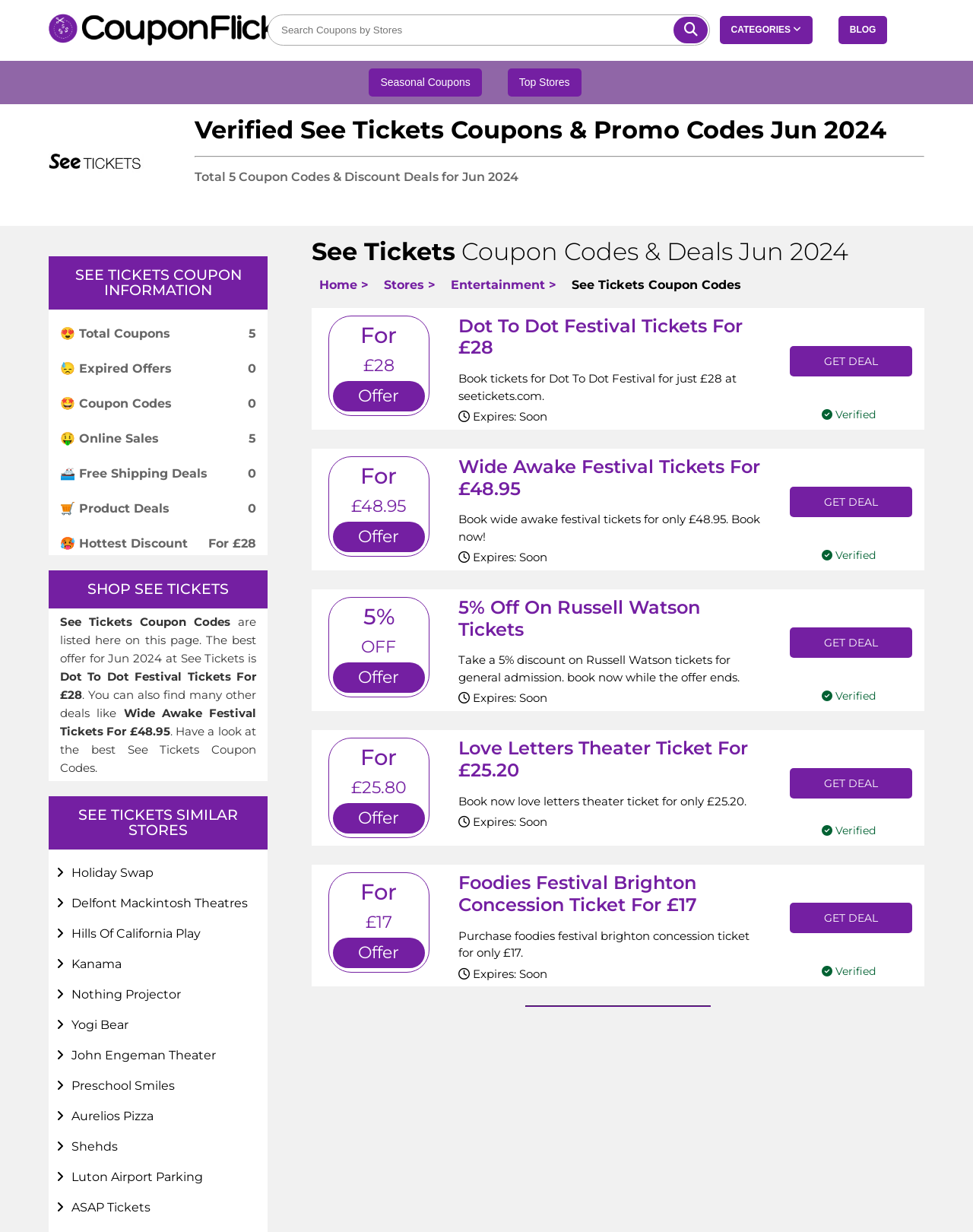Extract the text of the main heading from the webpage.

Verified See Tickets Coupons & Promo Codes Jun 2024